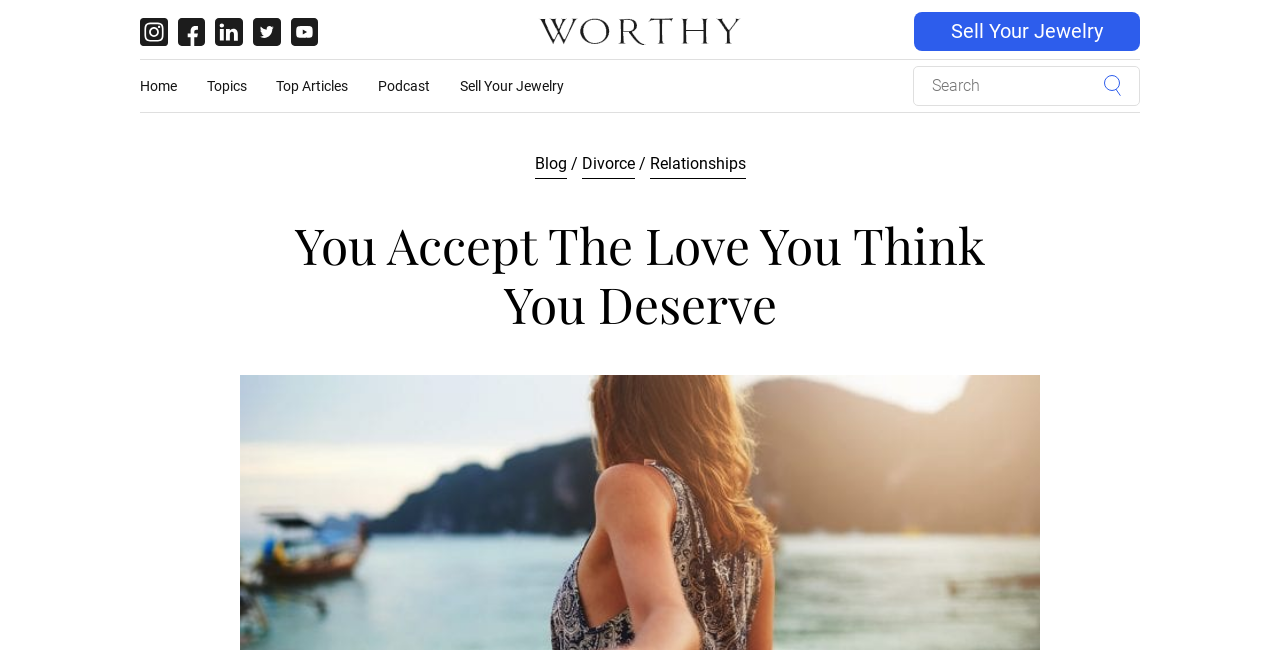Please provide a brief answer to the question using only one word or phrase: 
How many links are present in the top navigation bar?

5